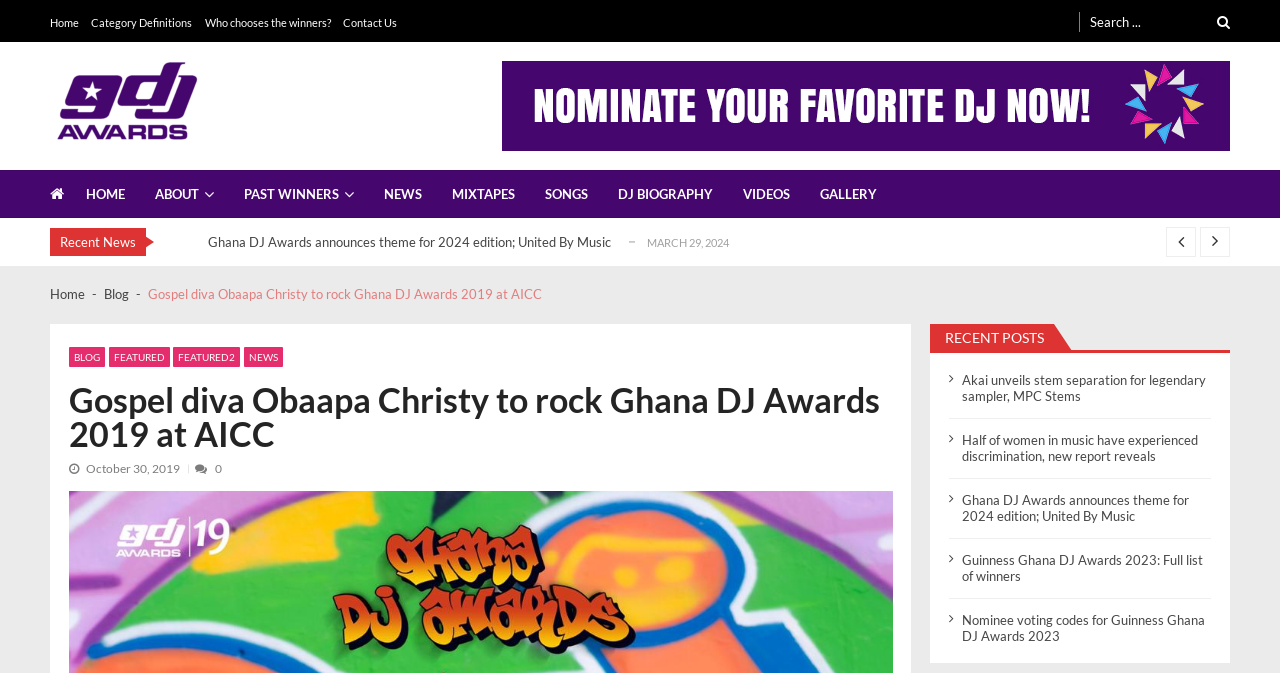Find and provide the bounding box coordinates for the UI element described here: "Past Winners". The coordinates should be given as four float numbers between 0 and 1: [left, top, right, bottom].

[0.19, 0.253, 0.3, 0.322]